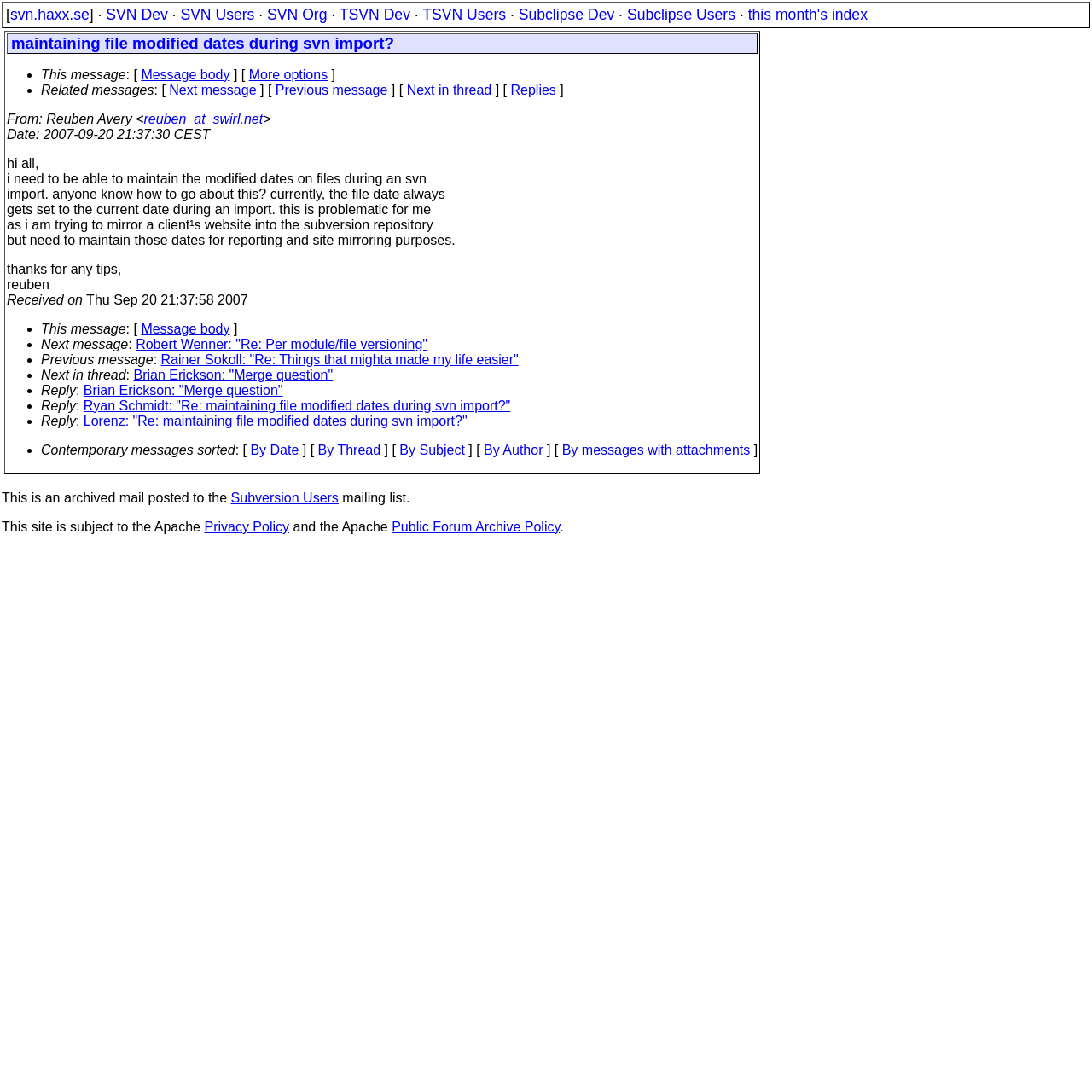Select the bounding box coordinates of the element I need to click to carry out the following instruction: "Read this month's index".

[0.685, 0.005, 0.795, 0.021]